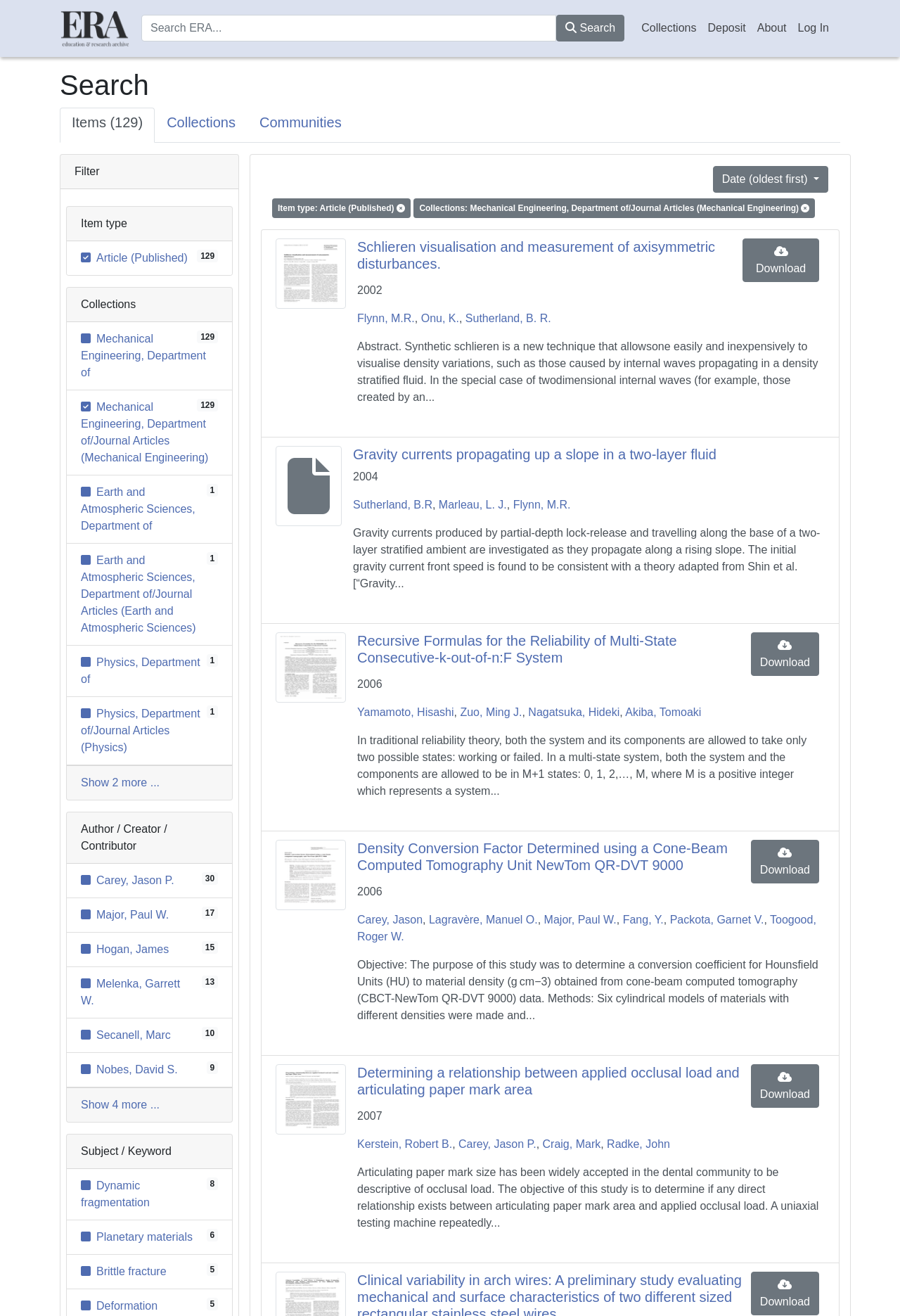Bounding box coordinates are specified in the format (top-left x, top-left y, bottom-right x, bottom-right y). All values are floating point numbers bounded between 0 and 1. Please provide the bounding box coordinate of the region this sentence describes: 1Physics, Department of/Journal Articles (Physics)

[0.09, 0.538, 0.222, 0.572]